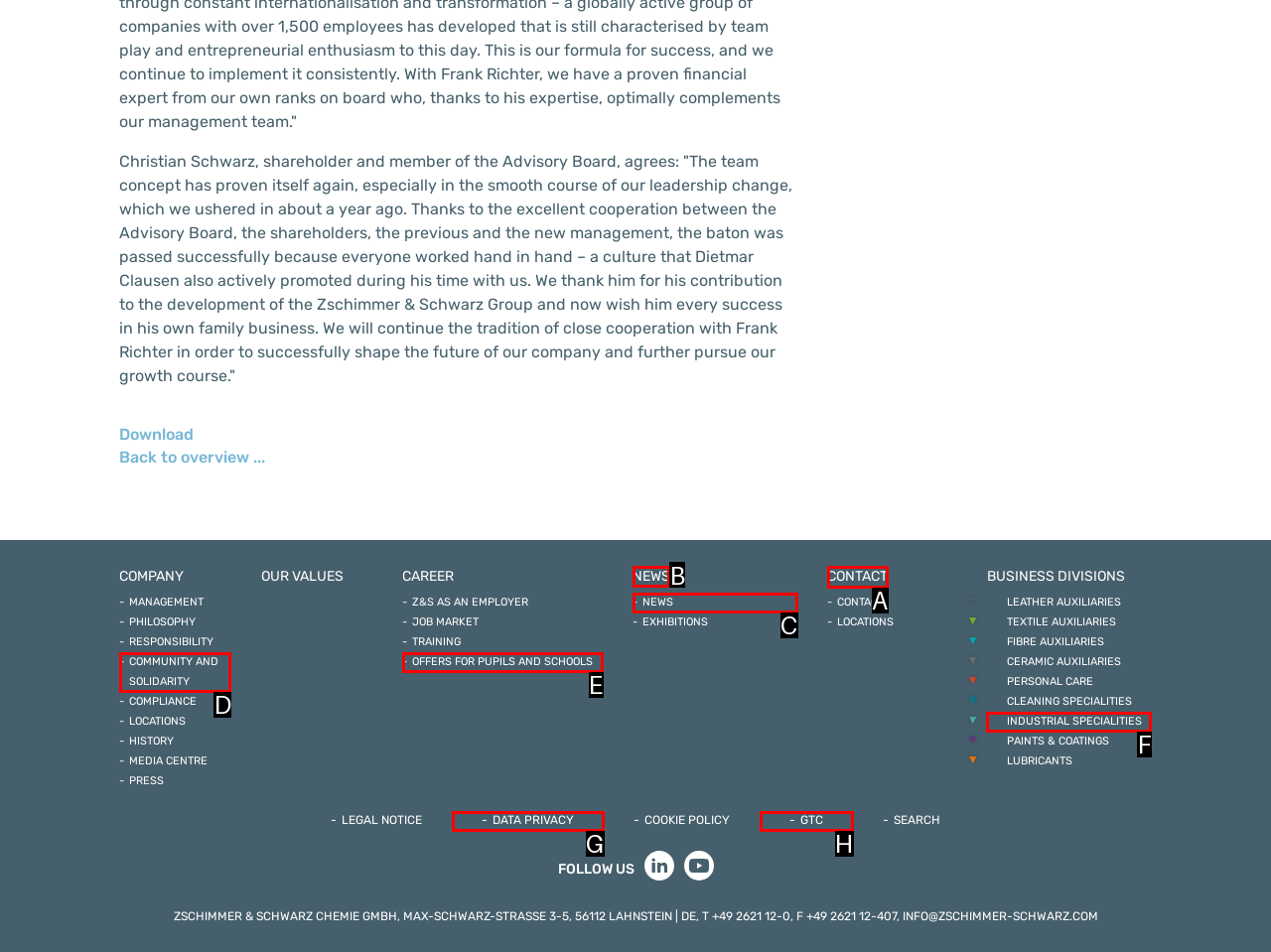Select the option I need to click to accomplish this task: Go to the 'NEWS' page
Provide the letter of the selected choice from the given options.

B